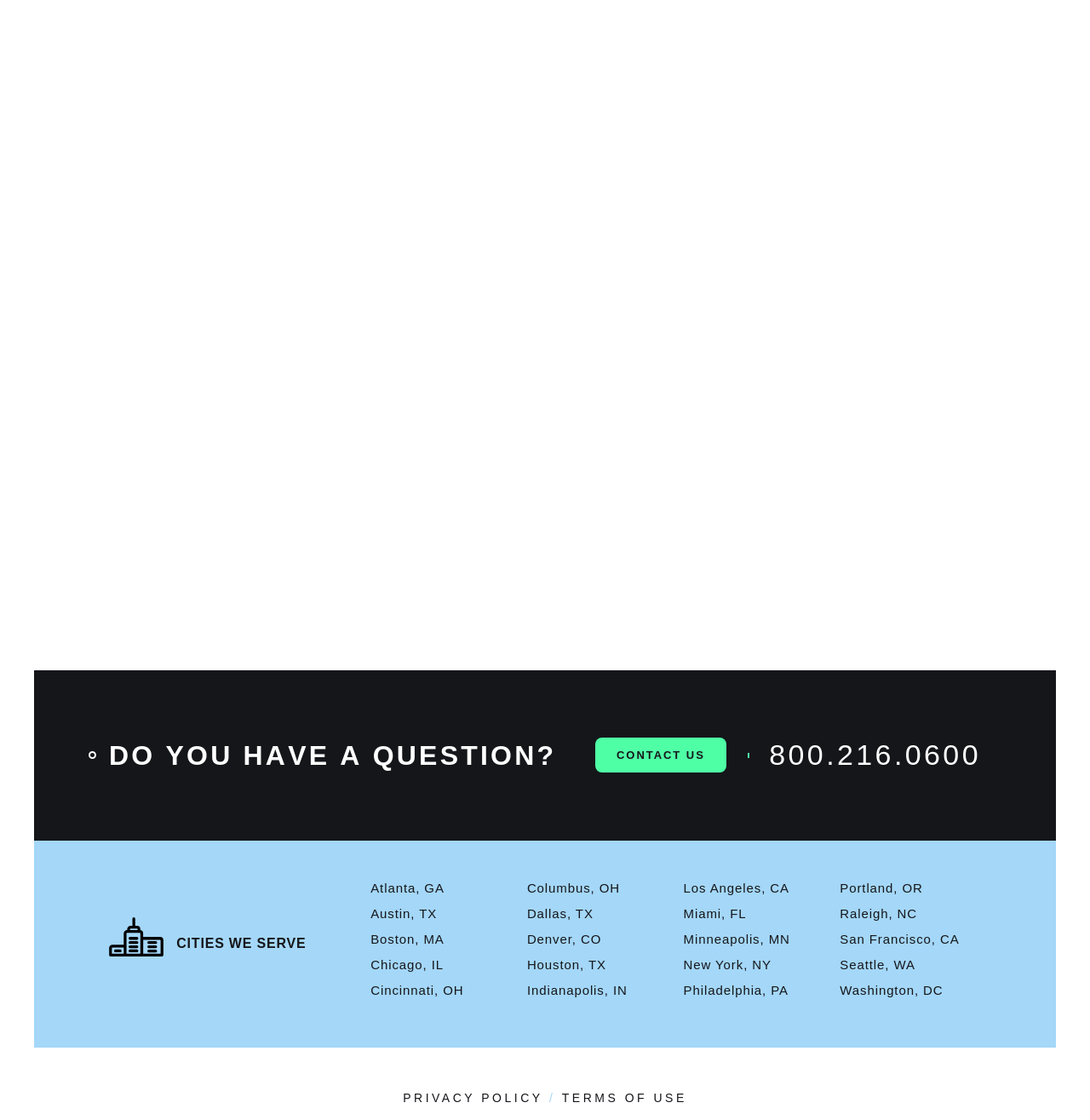What is the last city listed under 'CITIES WE SERVE'?
Answer briefly with a single word or phrase based on the image.

Washington, DC